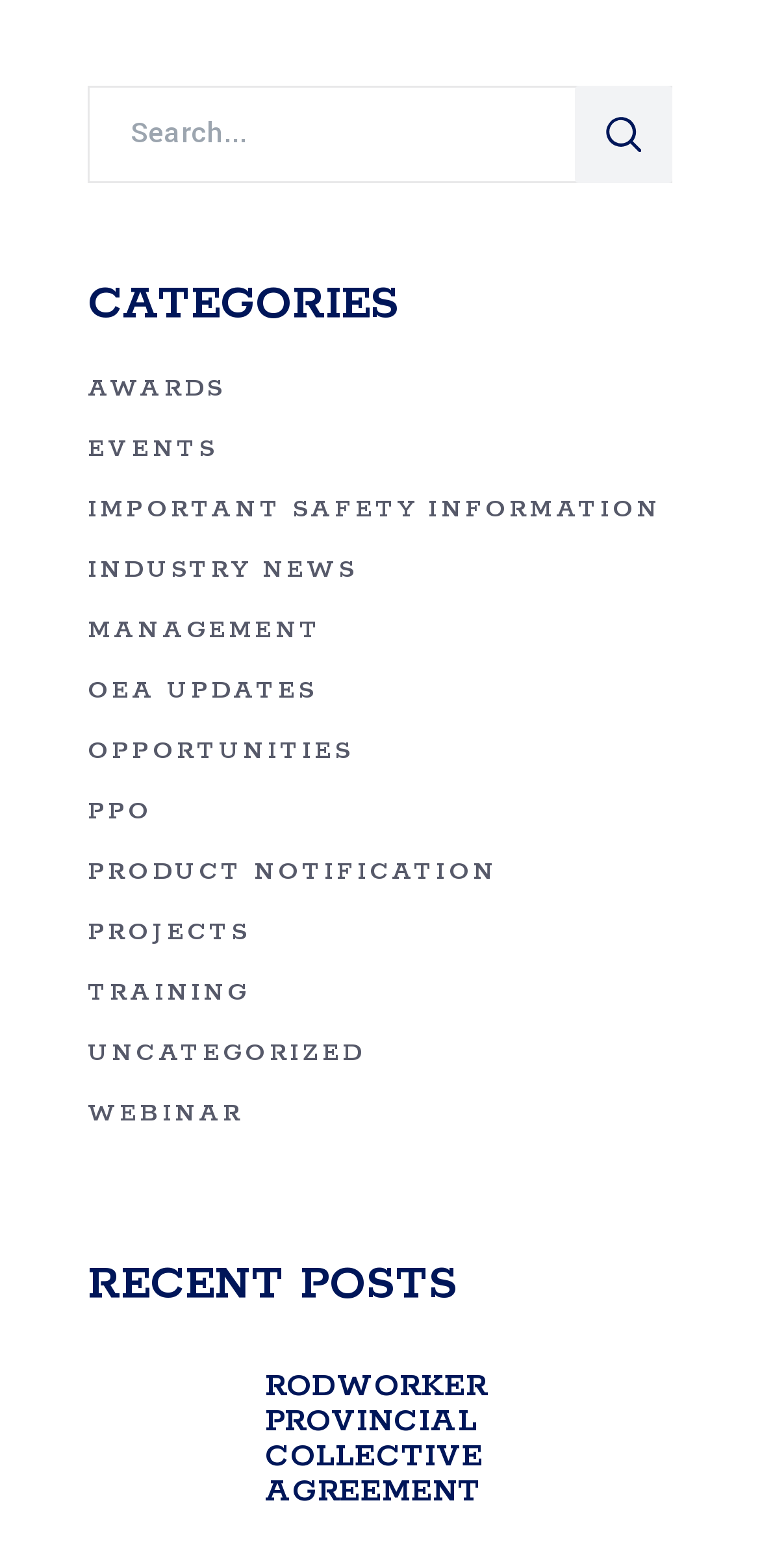Pinpoint the bounding box coordinates of the clickable element needed to complete the instruction: "View RODWORKER PROVINCIAL COLLECTIVE AGREEMENT post". The coordinates should be provided as four float numbers between 0 and 1: [left, top, right, bottom].

[0.154, 0.873, 0.846, 0.963]